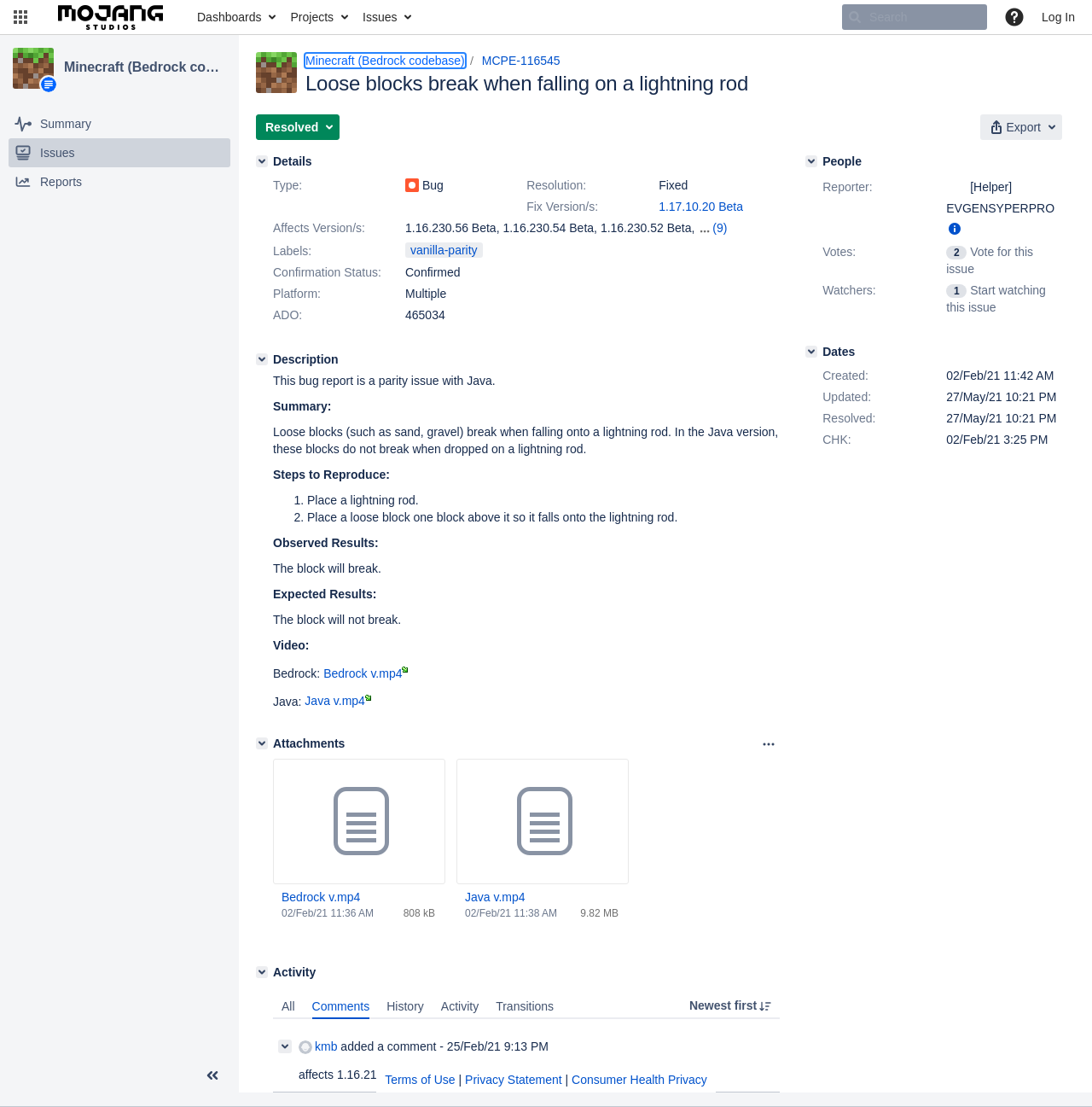Find and specify the bounding box coordinates that correspond to the clickable region for the instruction: "Go to home page".

[0.045, 0.0, 0.157, 0.031]